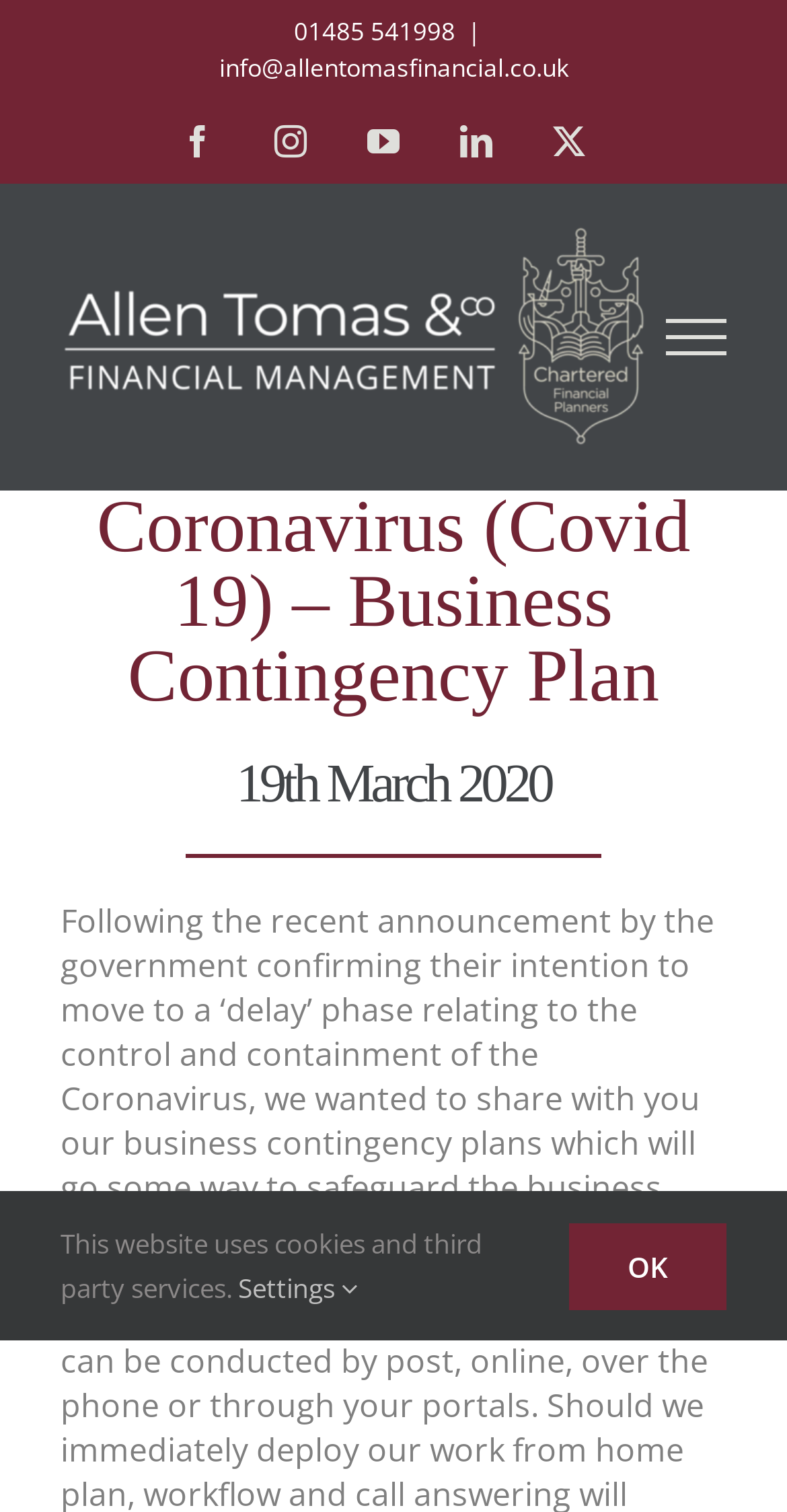Identify the bounding box coordinates for the element you need to click to achieve the following task: "click the first link". Provide the bounding box coordinates as four float numbers between 0 and 1, in the form [left, top, right, bottom].

None